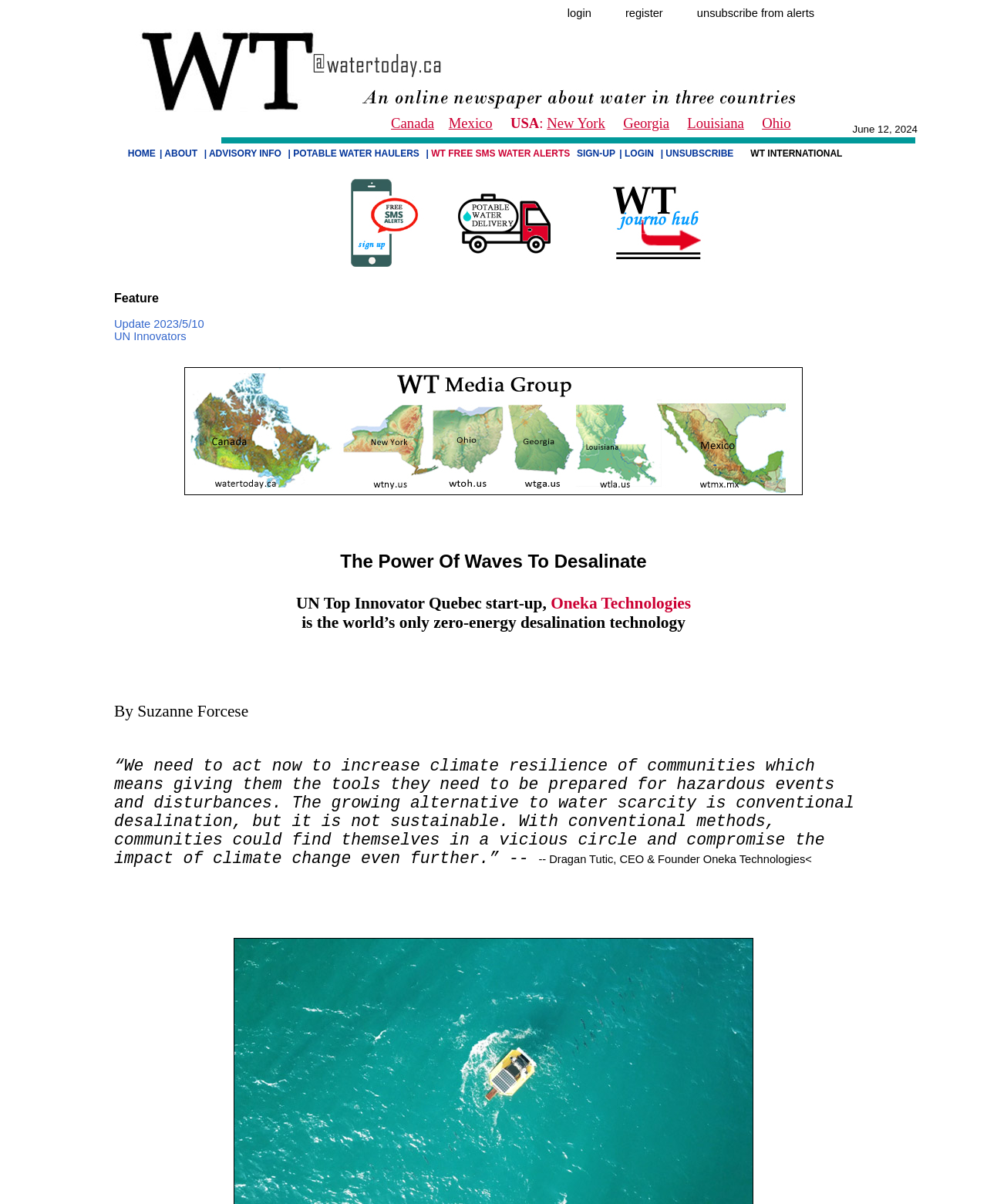Given the element description "New York", identify the bounding box of the corresponding UI element.

[0.554, 0.095, 0.613, 0.109]